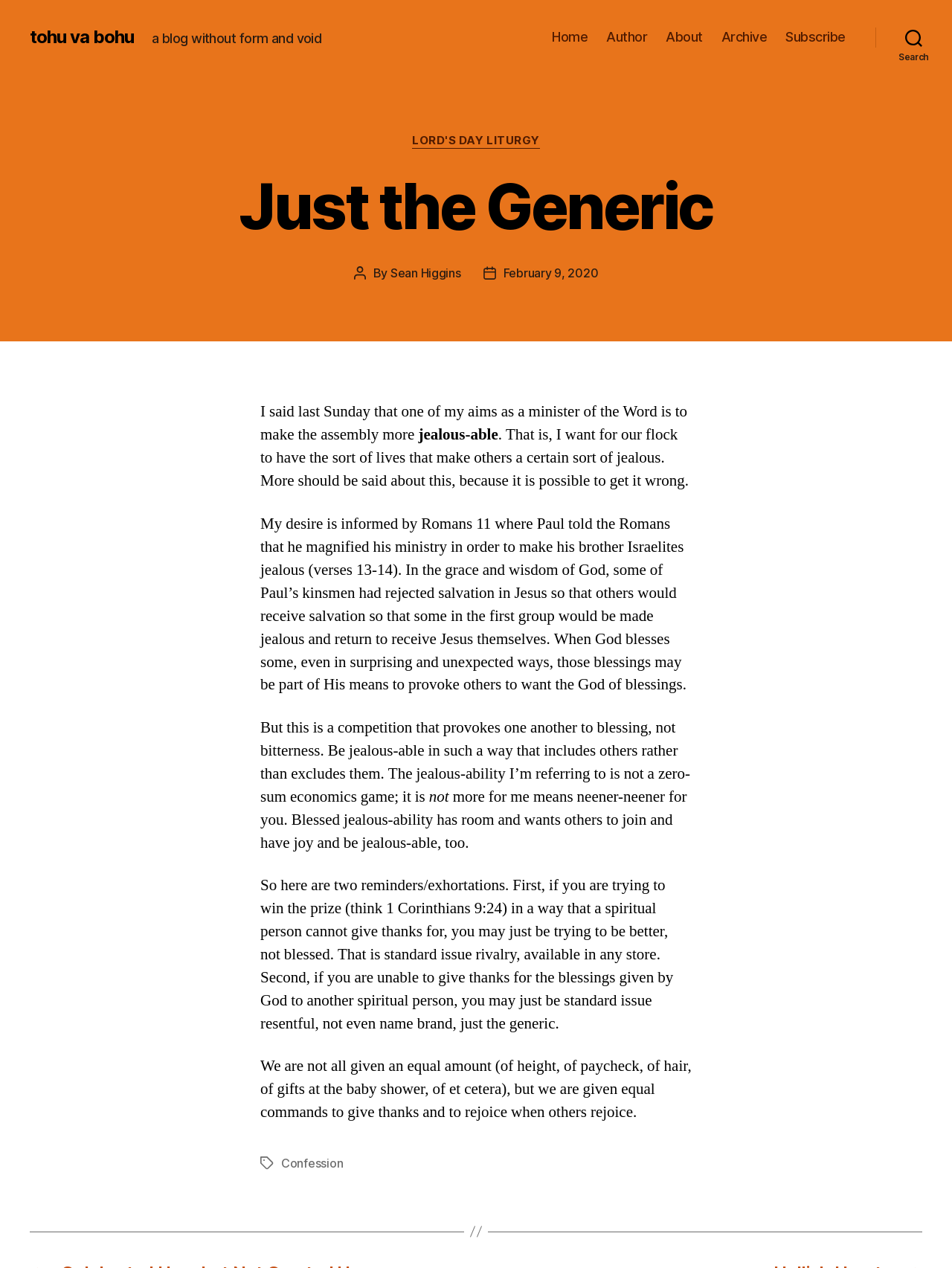Please specify the bounding box coordinates for the clickable region that will help you carry out the instruction: "Explore the 'Archive' section".

[0.758, 0.023, 0.806, 0.036]